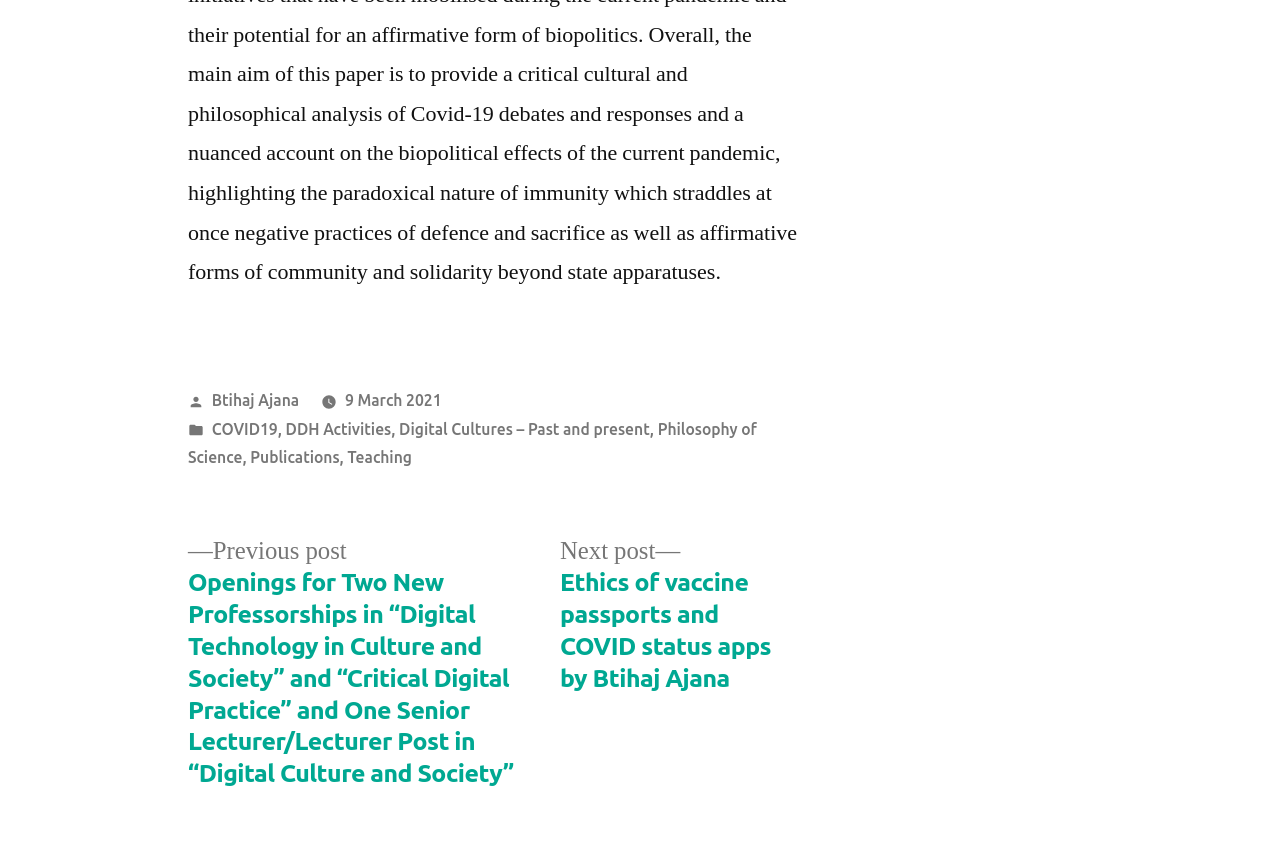Please specify the bounding box coordinates for the clickable region that will help you carry out the instruction: "Explore Digital Cultures – Past and present".

[0.312, 0.487, 0.508, 0.508]